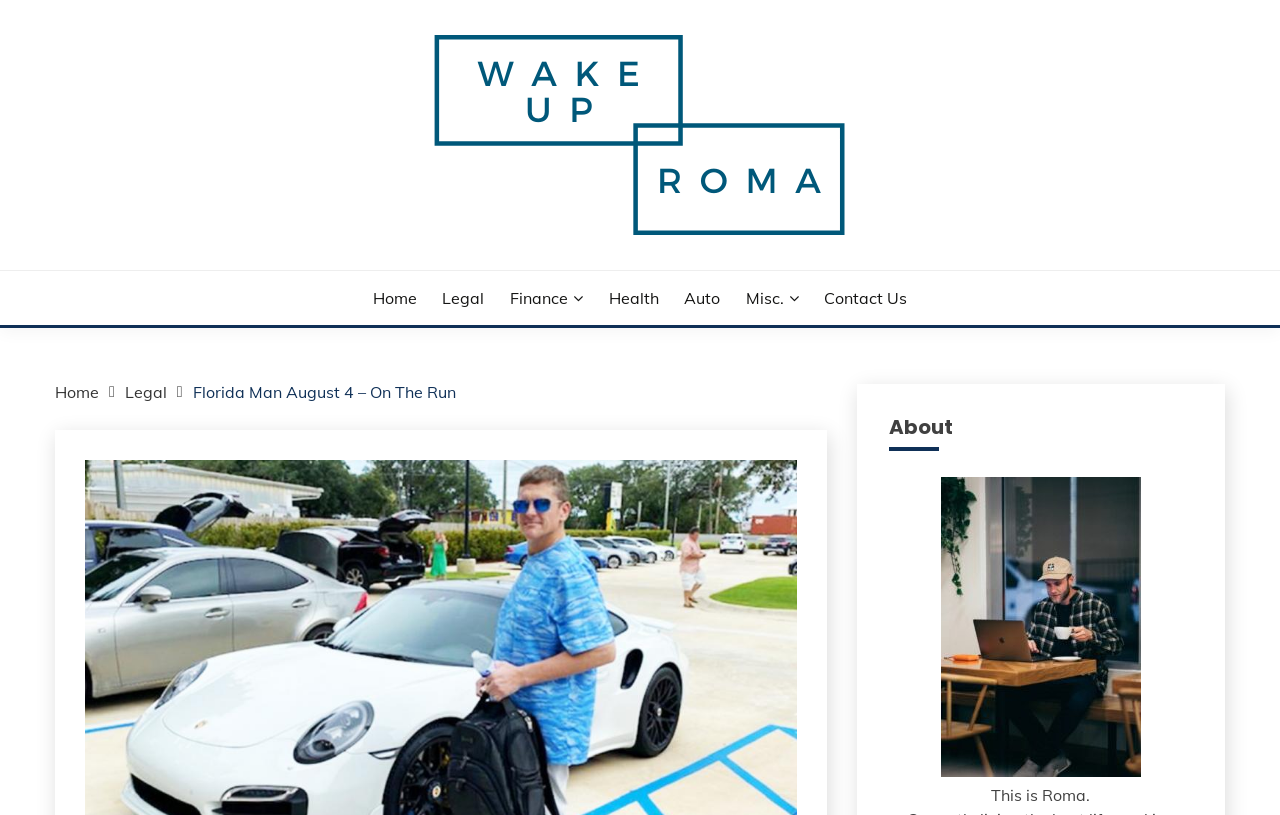Identify the bounding box coordinates necessary to click and complete the given instruction: "read About".

[0.694, 0.51, 0.932, 0.553]